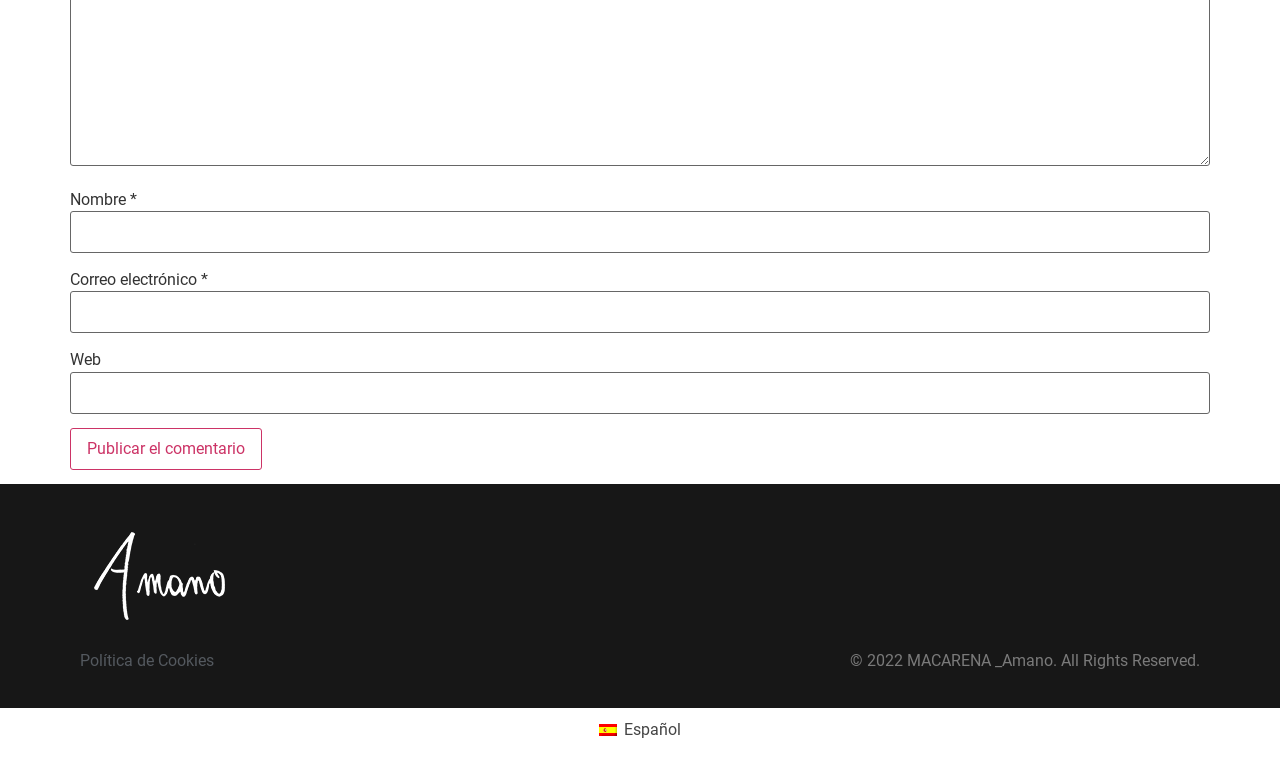Locate the UI element described as follows: "Política de Cookies". Return the bounding box coordinates as four float numbers between 0 and 1 in the order [left, top, right, bottom].

[0.062, 0.831, 0.167, 0.861]